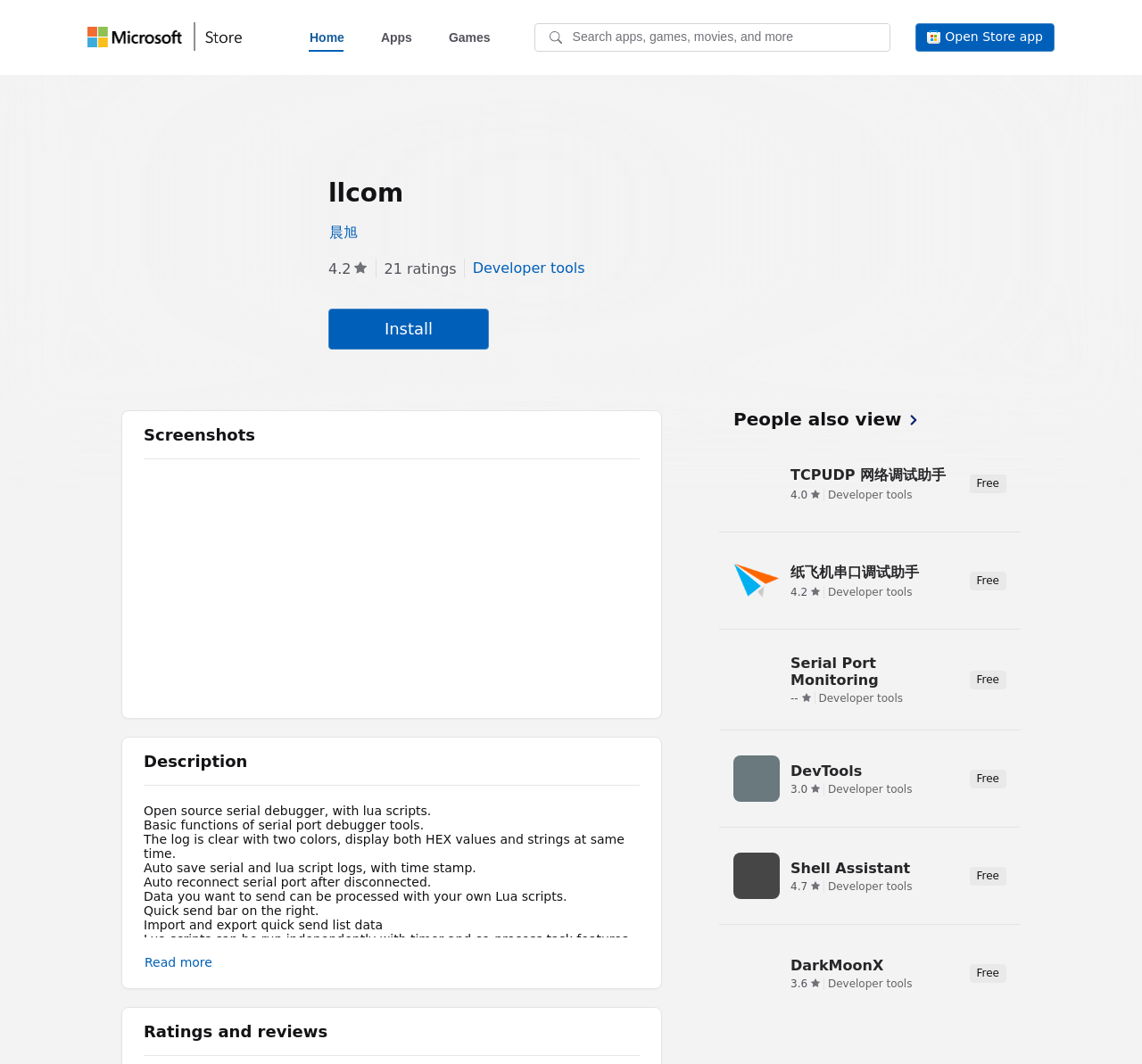Give an extensive and precise description of the webpage.

This webpage appears to be a Microsoft Store app page for an open-source serial debugger called "llcom". At the top, there is a navigation bar with links to the Microsoft website, Microsoft Store home, and other sections. Below this, there is a search bar and a button to open the Store app.

The main content of the page is divided into several sections. The first section displays the app's name, rating (4.2 out of 5), and a brief description. There is also a link to the developer's tools and an "Install llcom" button.

The next section is titled "Screenshots" and contains a group of images that can be scrolled through horizontally. Below this, there is a "Description" section that provides a detailed description of the app's features, including its ability to auto-save serial and Lua script logs, auto-reconnect serial ports, and run Lua scripts independently.

The "Ratings and reviews" section displays the overall rating and reviews from other users. There is also a "People also view" section that lists other related apps, including "TCPUDP 网络调试助手", "纸飞机串口调试助手", "Serial Port Monitoring", "DevTools", "Shell Assistant", and "DarkMoonX". Each of these apps has its own rating, description, and link to the app page.

Throughout the page, there are various buttons, links, and separators that help to organize the content and provide additional functionality.